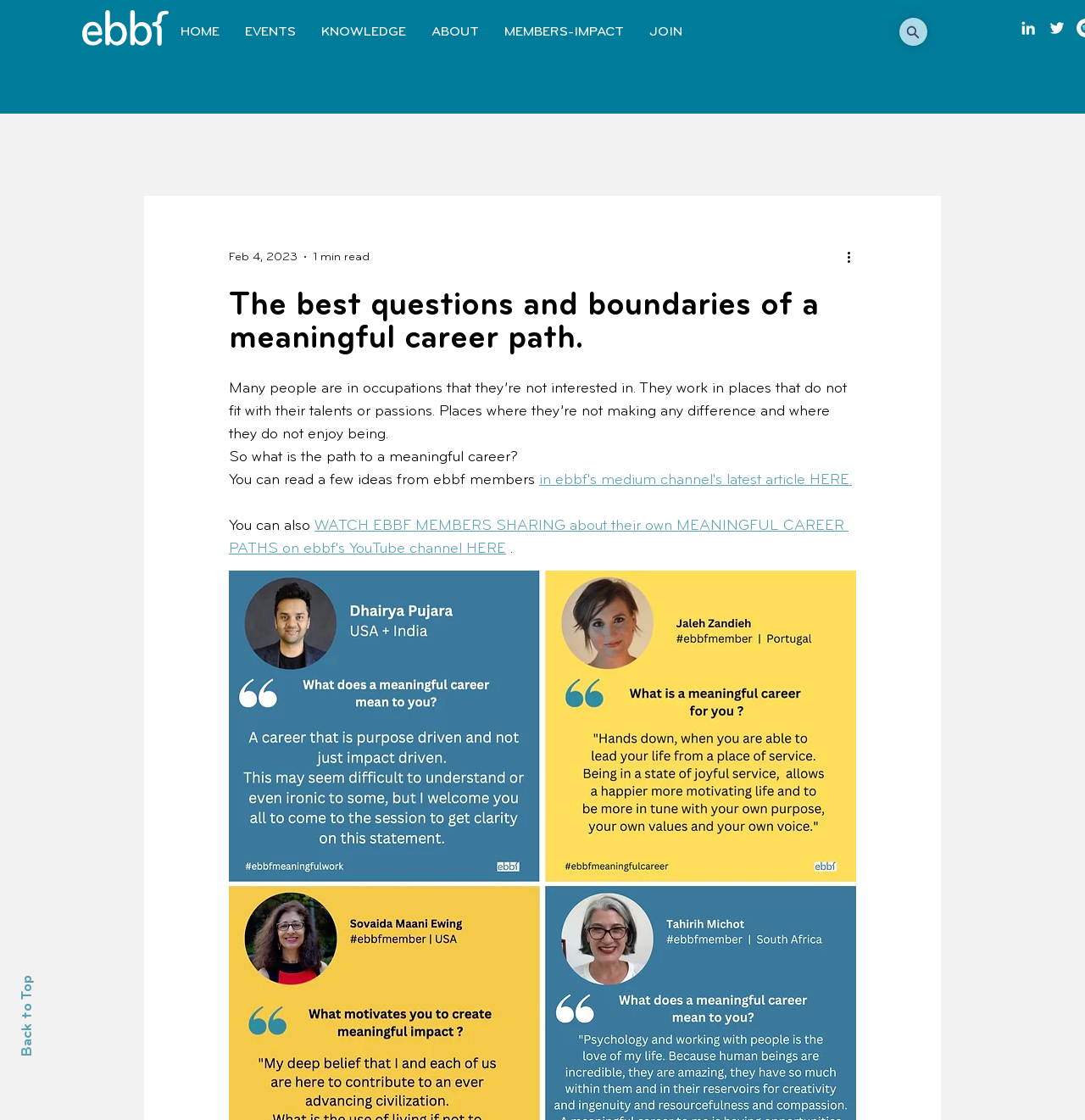Please identify the bounding box coordinates of where to click in order to follow the instruction: "Go back to the top of the page".

[0.018, 0.87, 0.032, 0.943]